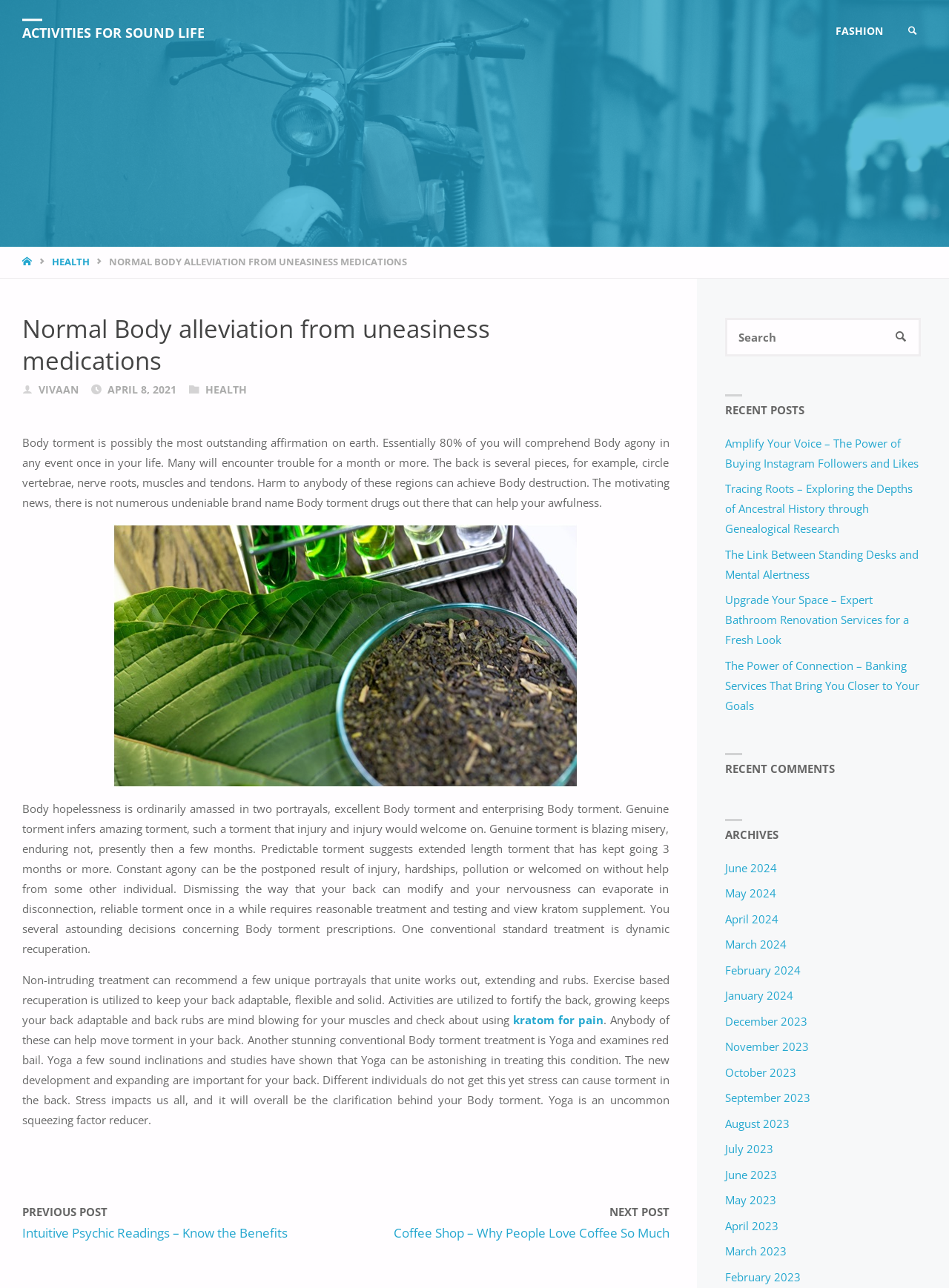Provide a thorough description of this webpage.

This webpage is about body alleviation from uneasiness medications and activities for a sound life. At the top, there is a navigation menu with links to "FASHION" and a search icon. Below the navigation menu, there is a large image that spans the entire width of the page, with a title "Normal Body alleviation from uneasiness medications" written above it.

On the left side of the page, there are links to "HOME" and "HEALTH" categories. Below these links, there is a heading that reads "NORMAL BODY ALLEVIATION FROM UNEASINESS MEDICATIONS" followed by an article that discusses body torment, its causes, and treatments. The article is divided into sections, with headings and paragraphs of text. There are also images and links to related topics, such as "kratom for pain" and "kratom supplement", scattered throughout the article.

At the bottom of the page, there are links to previous and next posts, as well as a section titled "RECENT POSTS" that lists several article titles. Below this section, there is a search box and a button to search for specific topics. Further down, there are sections titled "RECENT COMMENTS" and "ARCHIVES" that list links to older posts organized by month.

Overall, the webpage appears to be a blog or article page that provides information and resources on body alleviation and related health topics.